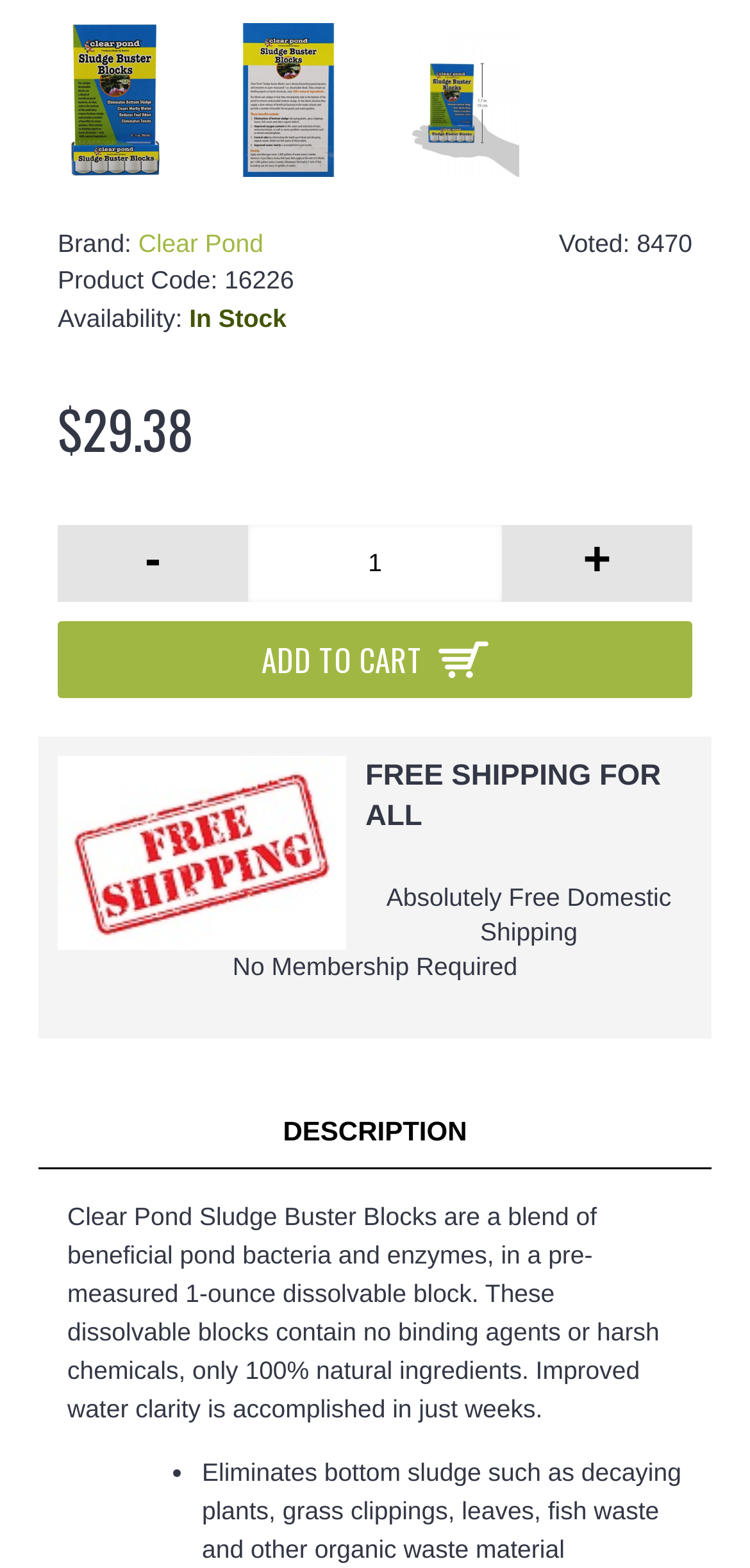Respond to the question below with a single word or phrase:
What is the product name?

Clear Pond Sludge Buster Blocks